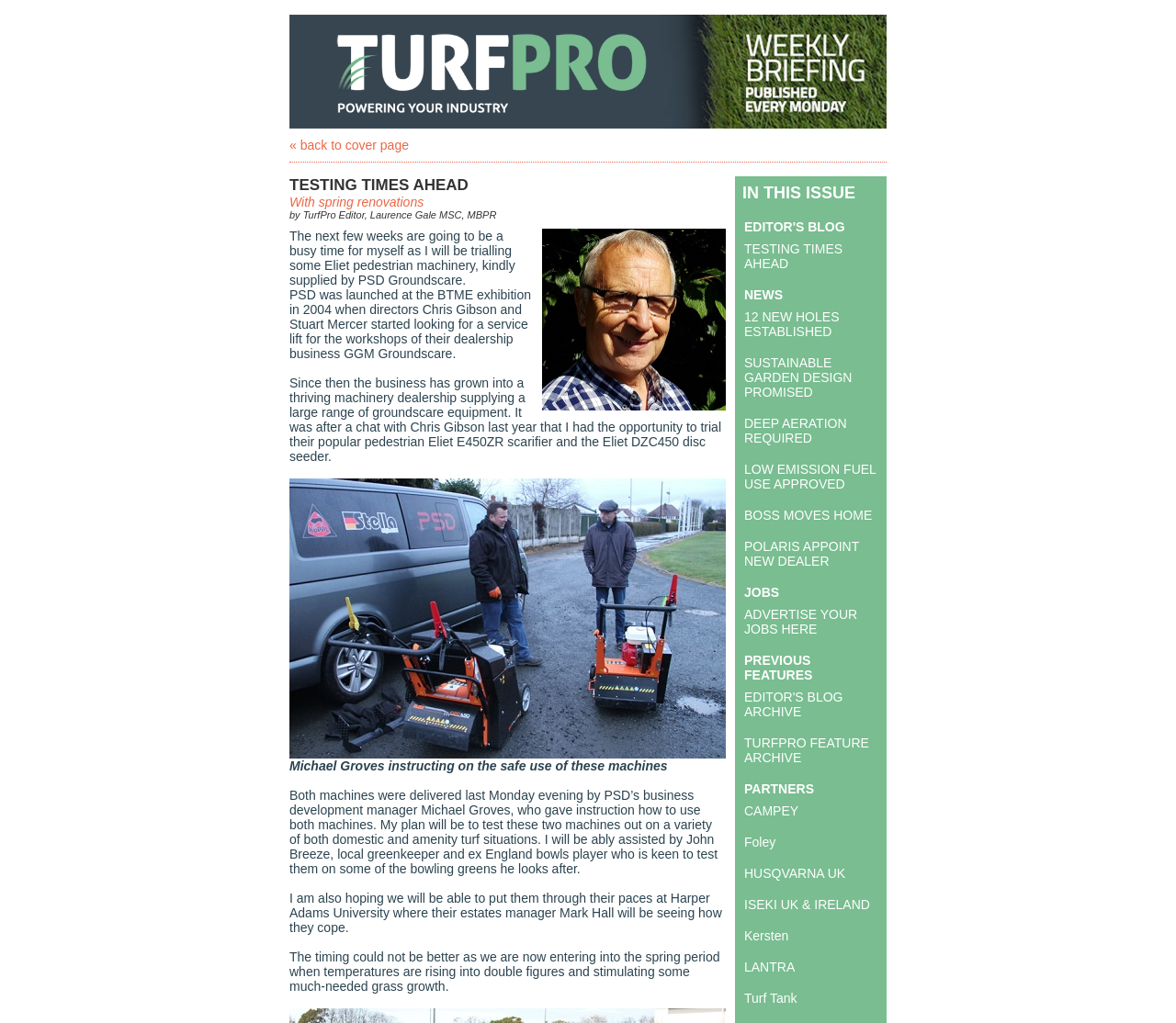Bounding box coordinates are given in the format (top-left x, top-left y, bottom-right x, bottom-right y). All values should be floating point numbers between 0 and 1. Provide the bounding box coordinate for the UI element described as: Turf Tank

[0.633, 0.969, 0.678, 0.983]